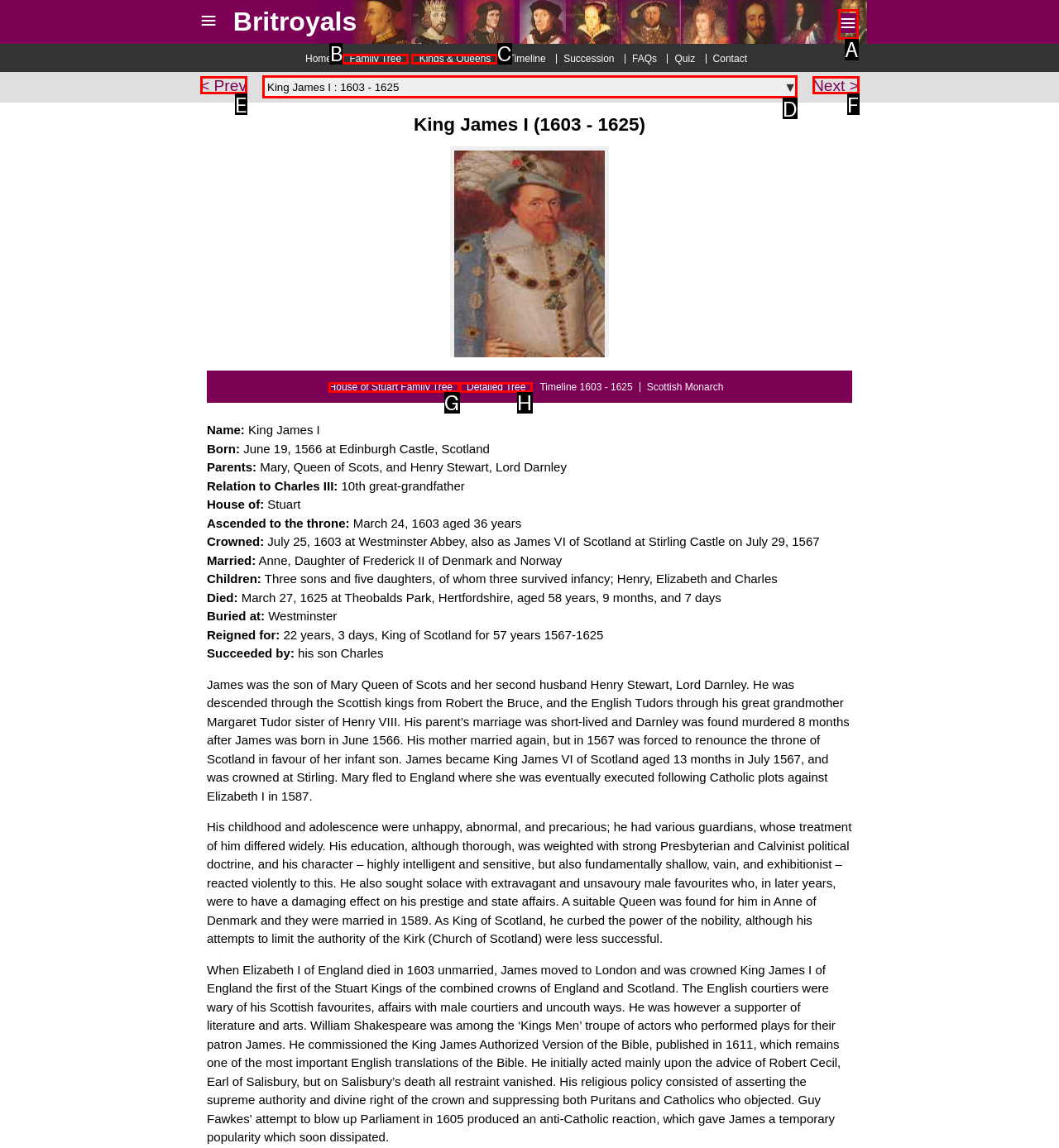Identify the option that corresponds to the given description: Next >. Reply with the letter of the chosen option directly.

F